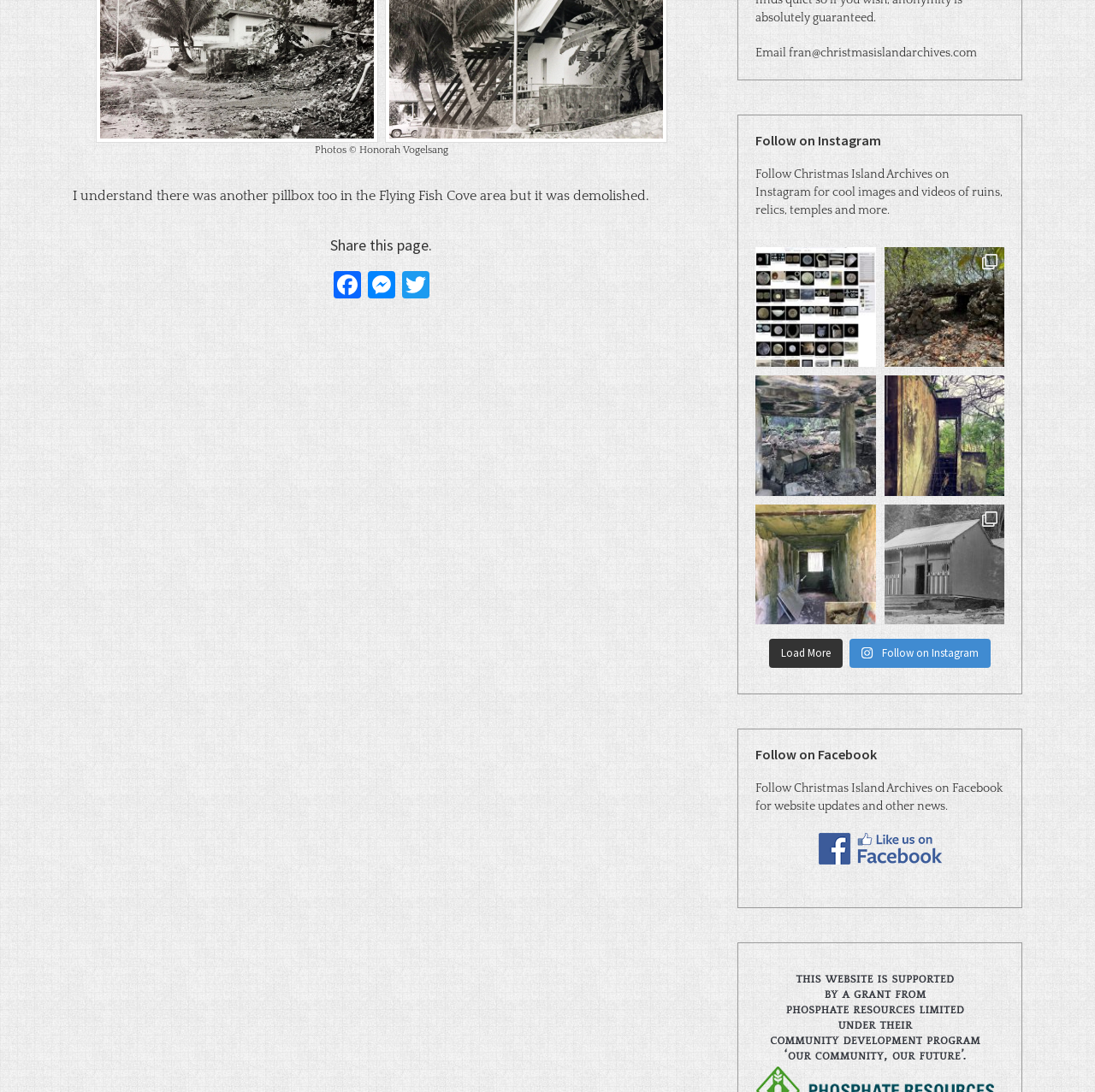Please identify the bounding box coordinates of the element that needs to be clicked to perform the following instruction: "Load more posts".

[0.703, 0.585, 0.77, 0.611]